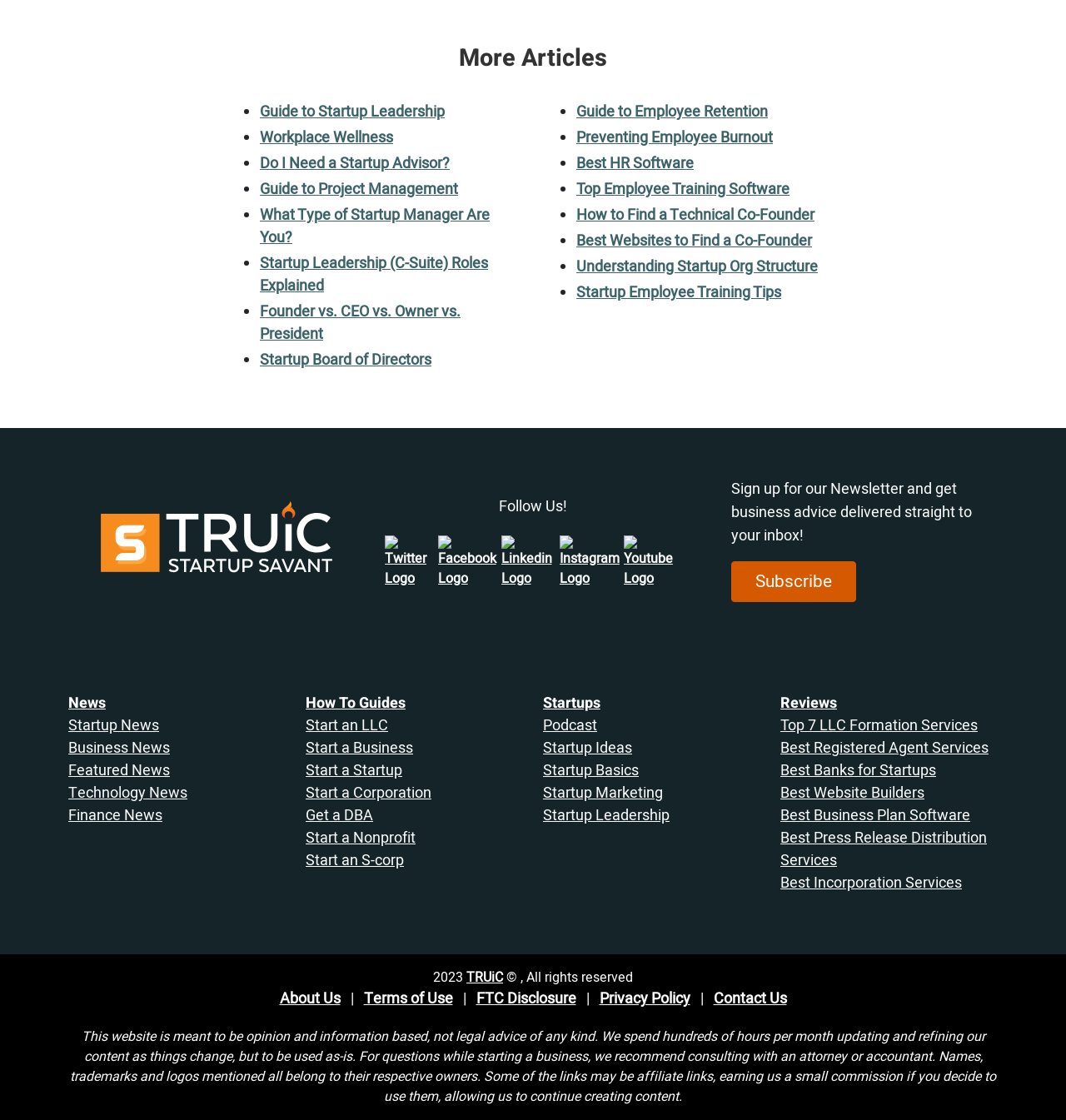Locate the bounding box of the UI element based on this description: "Startup Leadership (C-Suite) Roles Explained". Provide four float numbers between 0 and 1 as [left, top, right, bottom].

[0.244, 0.225, 0.458, 0.265]